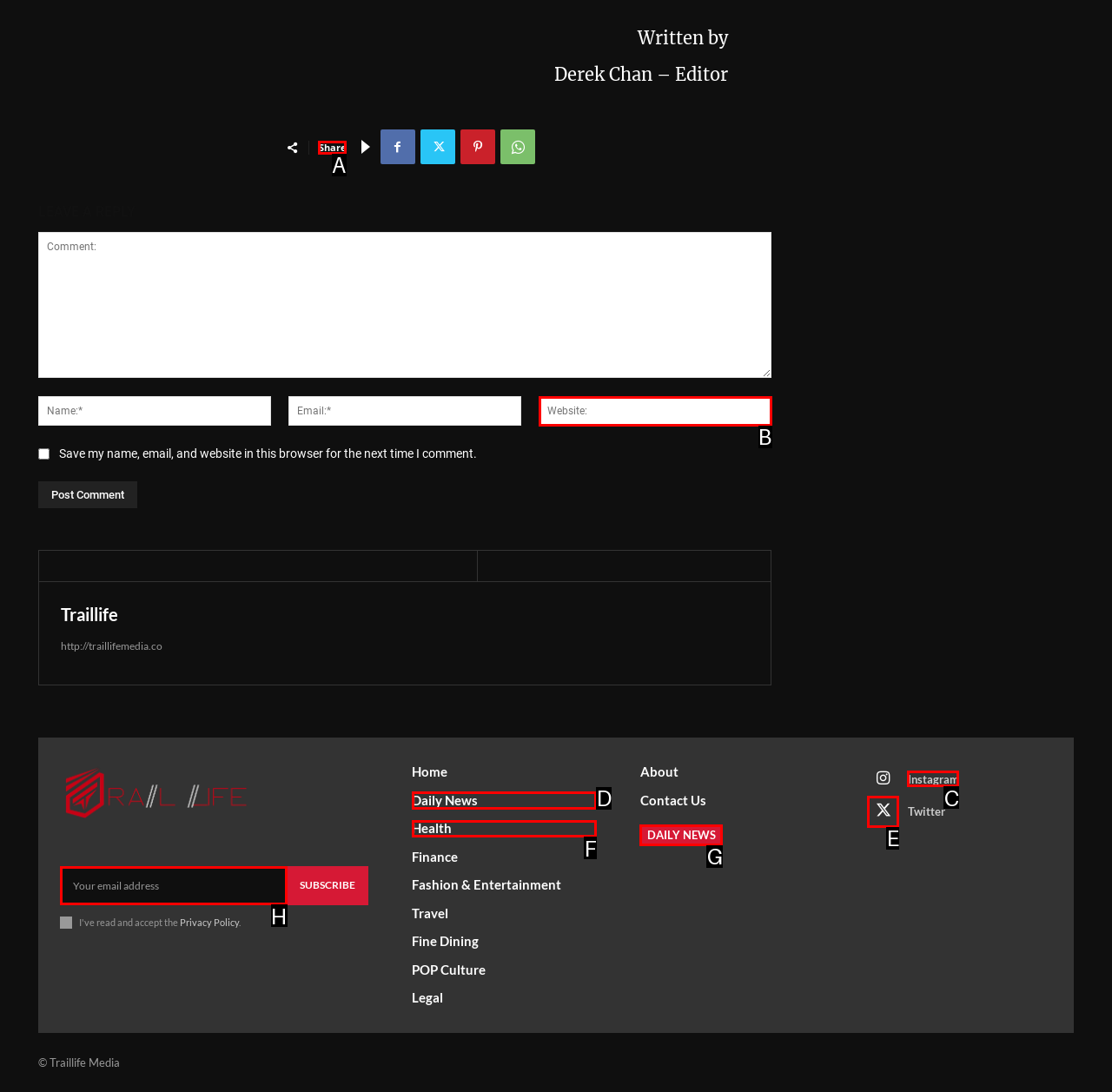Identify the correct UI element to click to achieve the task: Click the 'Share' link.
Answer with the letter of the appropriate option from the choices given.

A